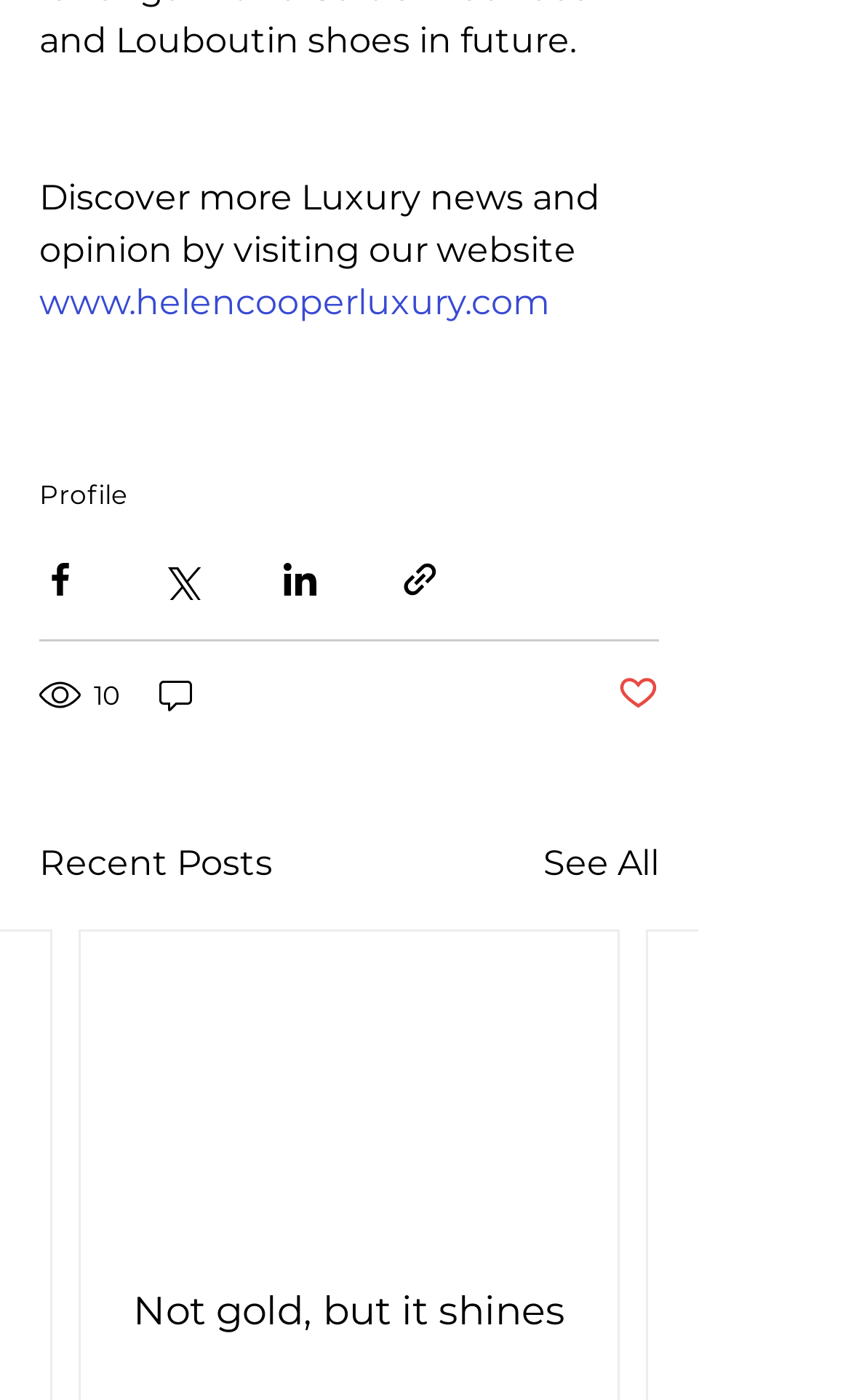Utilize the details in the image to give a detailed response to the question: What is the status of the post's like?

The post is not marked as liked, as indicated by the button 'Post not marked as liked' with a corresponding image, located below the view and comment counts.